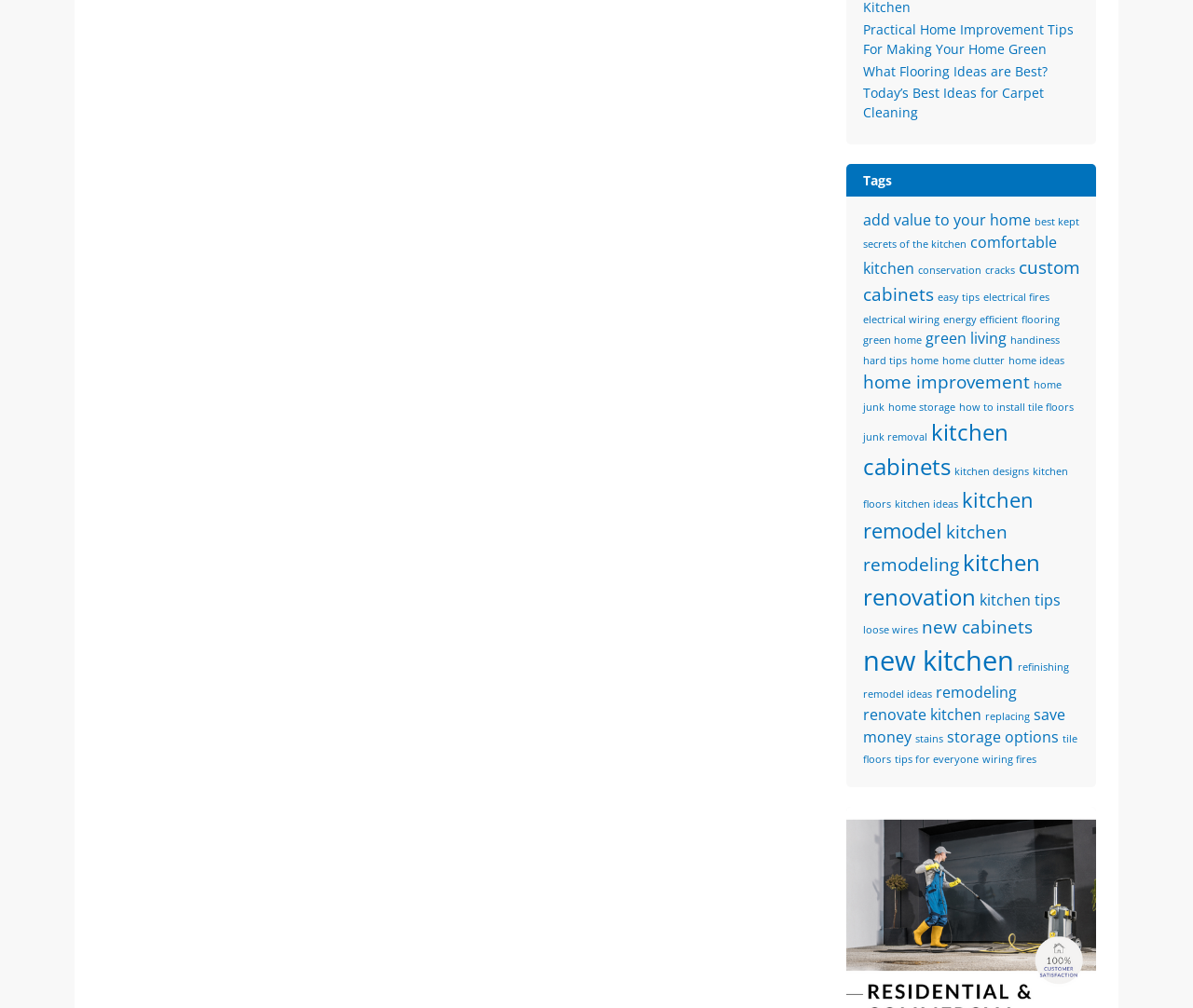Find the bounding box coordinates for the area that should be clicked to accomplish the instruction: "Read about 'kitchen renovation'".

[0.723, 0.542, 0.871, 0.607]